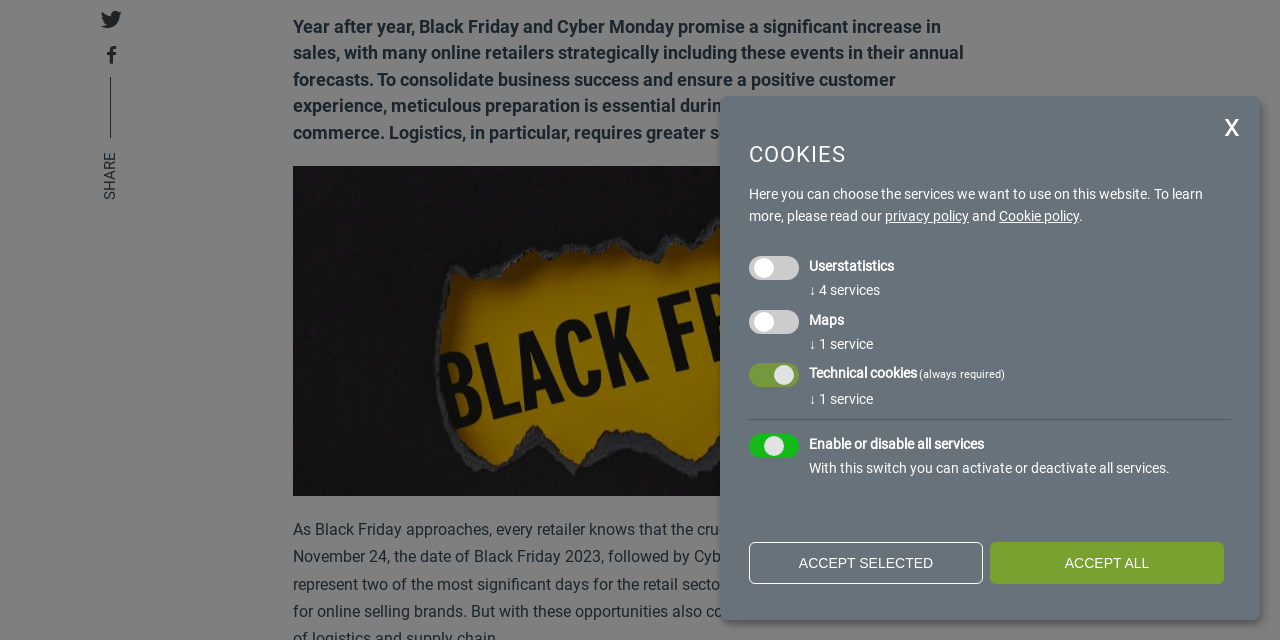Give the bounding box coordinates for this UI element: "Accept all". The coordinates should be four float numbers between 0 and 1, arranged as [left, top, right, bottom].

[0.773, 0.847, 0.956, 0.913]